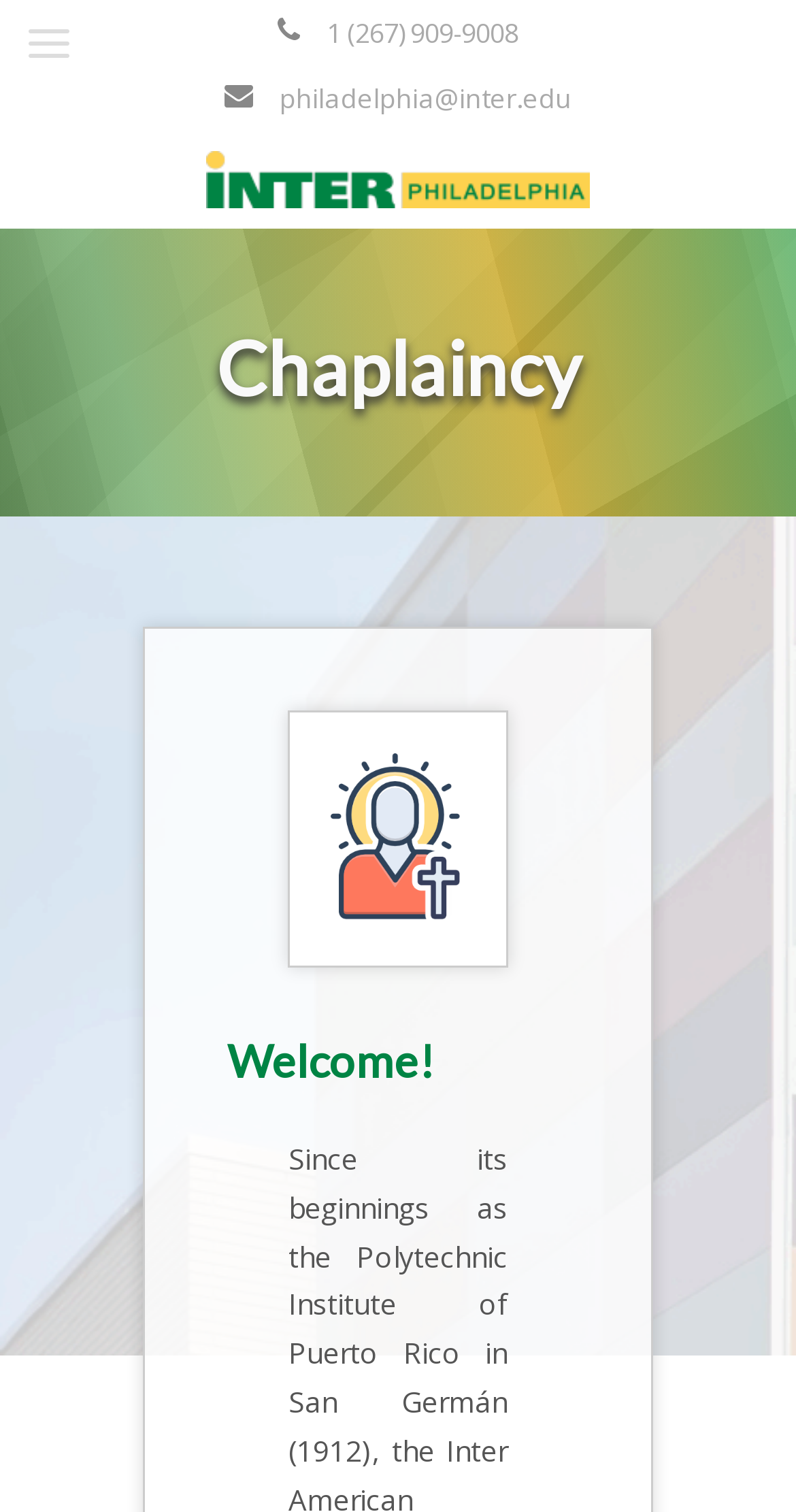What is the phone number on the webpage?
Please answer the question with as much detail and depth as you can.

I found the phone number by looking at the StaticText element with the OCR text '1 (267) 909-9008' located at [0.403, 0.009, 0.651, 0.034].